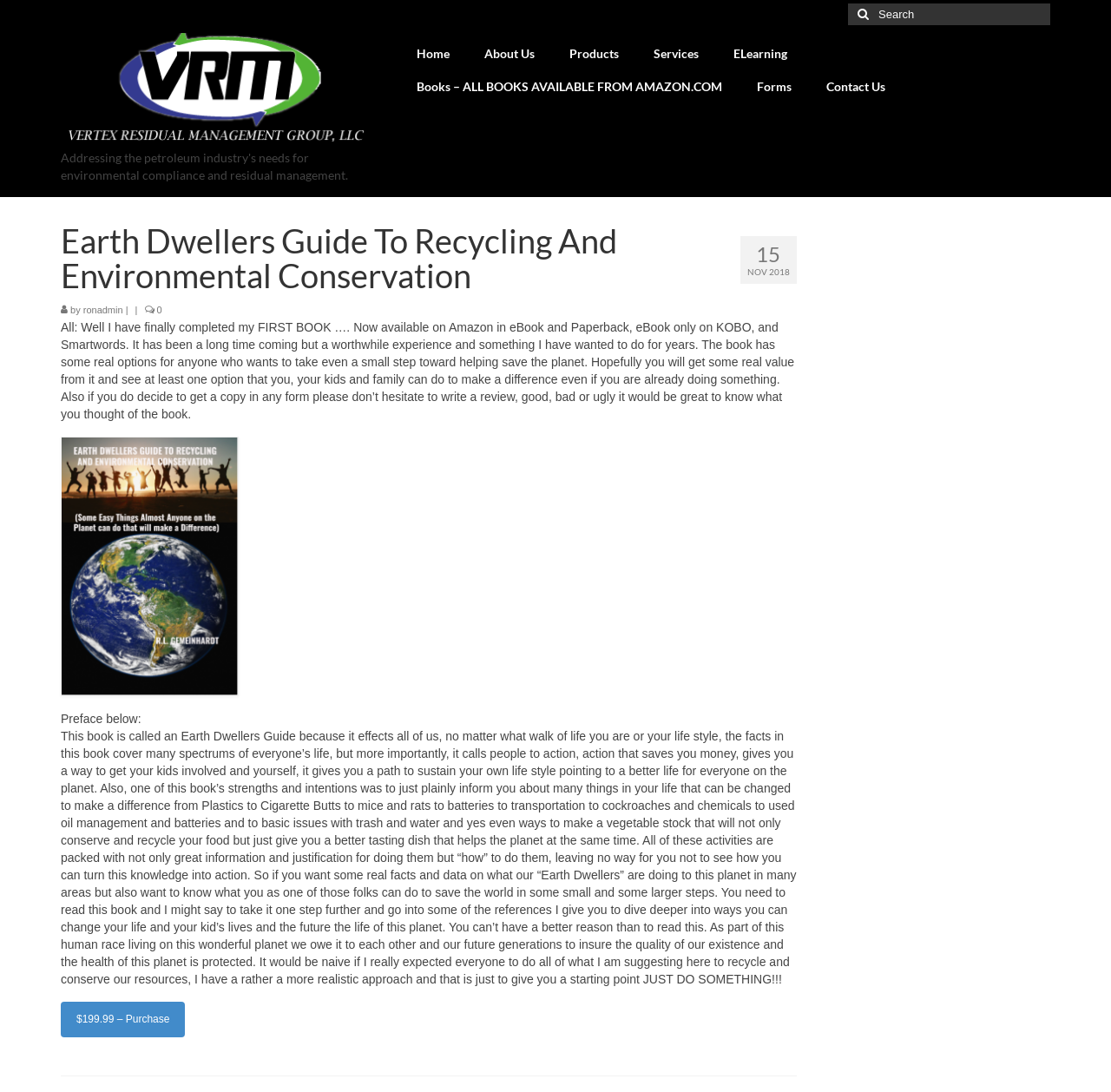Determine the bounding box coordinates of the clickable area required to perform the following instruction: "Purchase the book". The coordinates should be represented as four float numbers between 0 and 1: [left, top, right, bottom].

[0.055, 0.917, 0.167, 0.95]